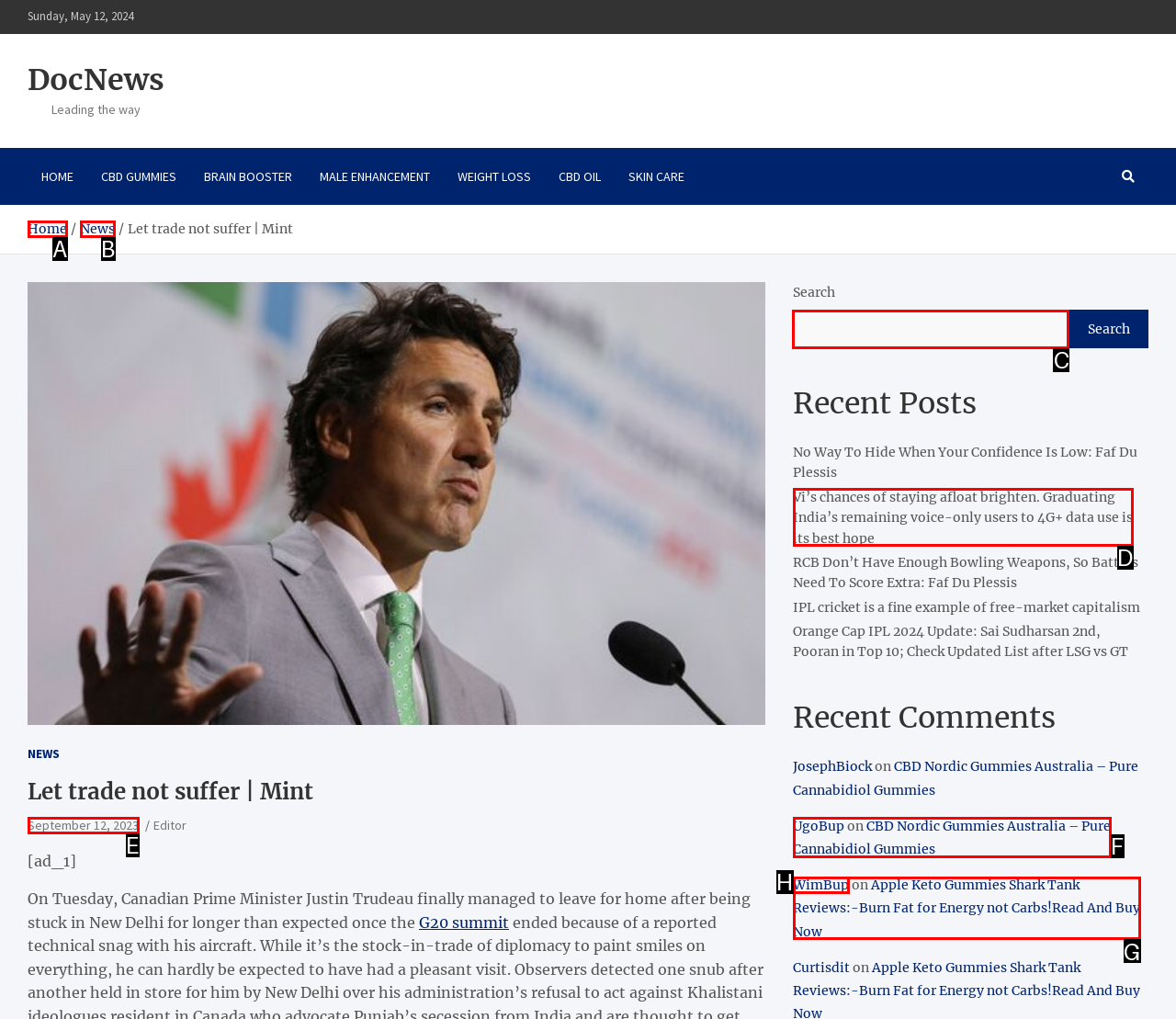Tell me which option I should click to complete the following task: Search for something
Answer with the option's letter from the given choices directly.

C